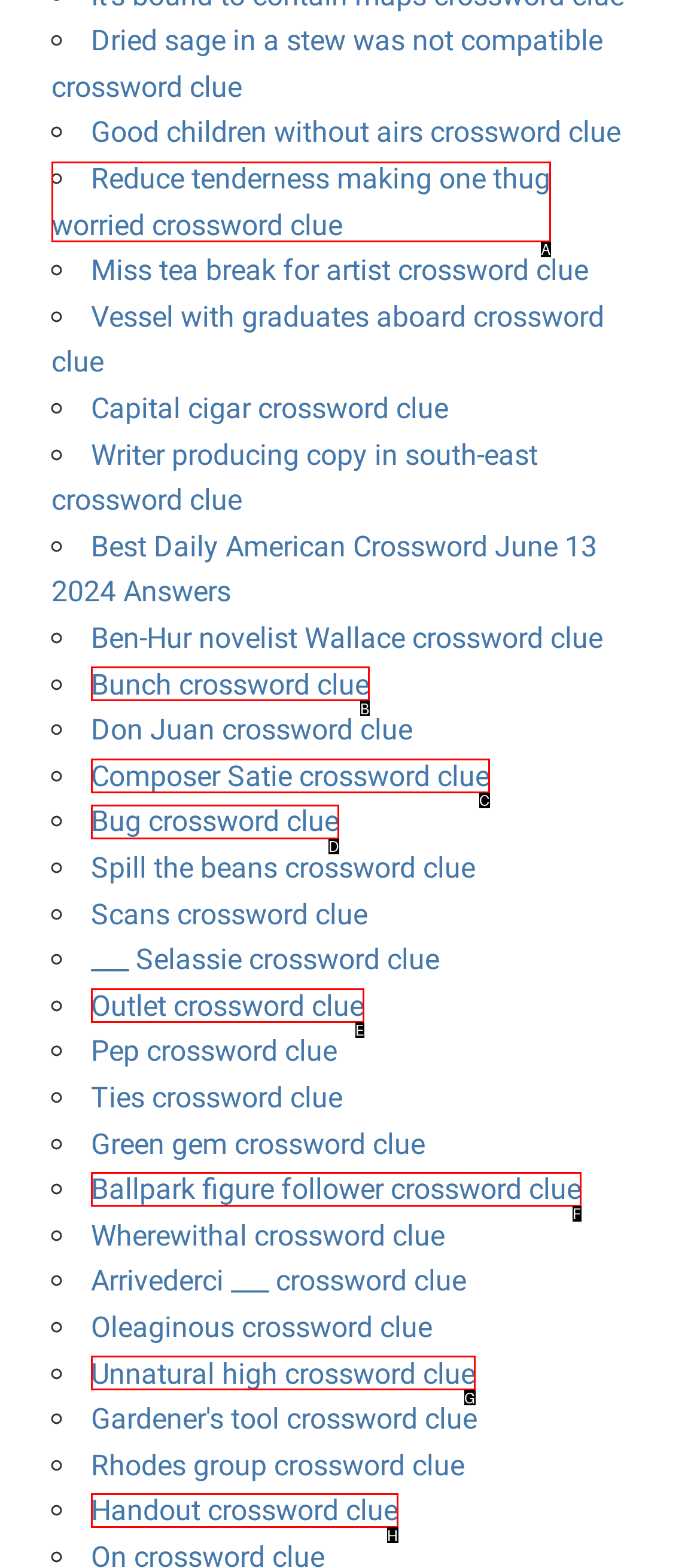Given the description: Bug crossword clue, identify the corresponding option. Answer with the letter of the appropriate option directly.

D